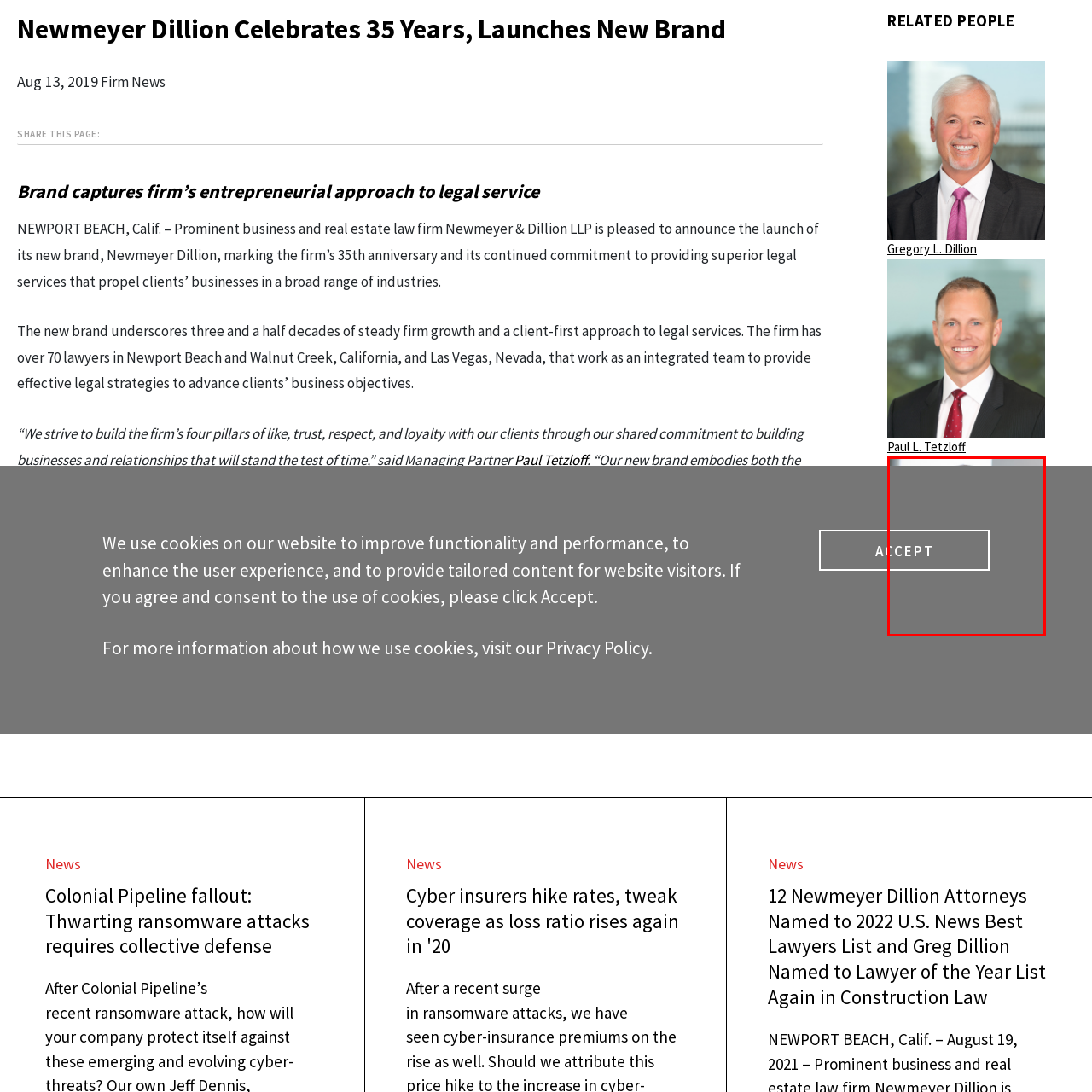View the portion of the image inside the red box and respond to the question with a succinct word or phrase: What is the purpose of the button?

To accept cookies